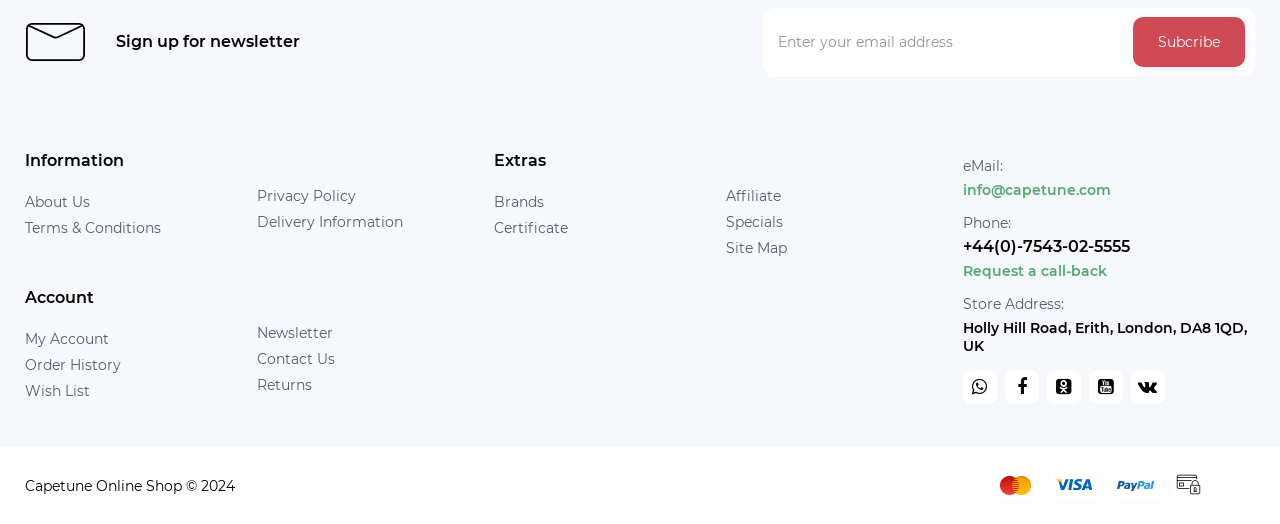What type of information is provided in the 'Information' section?
Please give a detailed and thorough answer to the question, covering all relevant points.

The 'Information' section contains links to various pages, including 'About Us', 'Terms & Conditions', 'Privacy Policy', and 'Delivery Information', suggesting that it provides general information about the website and its policies.